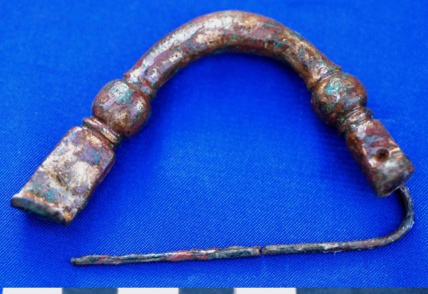Detail every significant feature and component of the image.

This image features an ancient bronze-iron fibula, a type of clasp or brooch used in historical garments. The fibula is intricately designed, showcasing a curved body with a prominent central baluster and a flat plate at one end for fastening. Its surface exhibits a patina, indicating its age and perhaps usage in ancient textile fastening. The fibula's shape suggests it was functional as well as ornamental, reflecting the craftsmanship of the period. Behind it lies a vivid blue fabric backdrop, which highlights the fibula's details and craftsmanship, making it a remarkable artifact from the past.